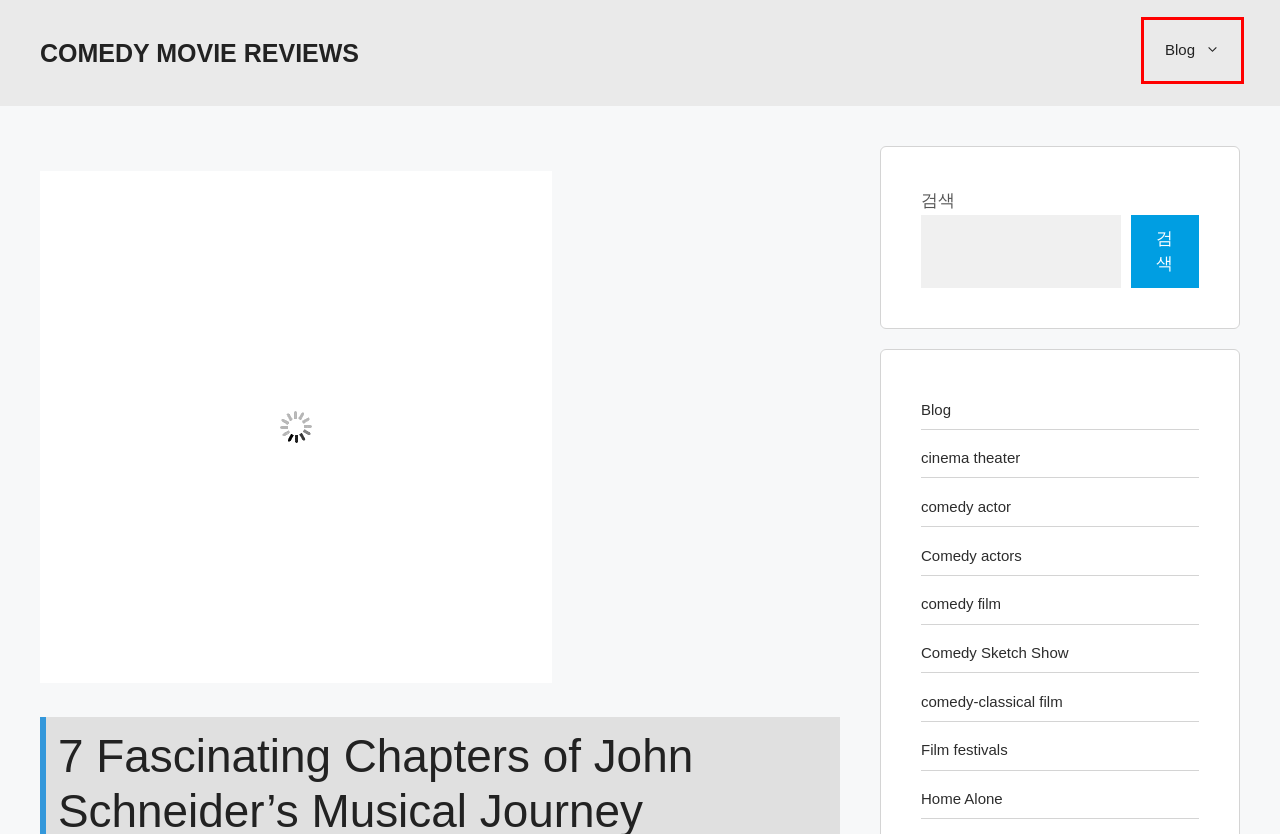You are given a screenshot of a webpage with a red rectangle bounding box around a UI element. Select the webpage description that best matches the new webpage after clicking the element in the bounding box. Here are the candidates:
A. comedy actor - Comedy Movie Reviews
B. comedy film - Comedy Movie Reviews
C. Comedy Sketch Show - Comedy Movie Reviews
D. Blog - Comedy Movie Reviews
E. comedy-classical film - Comedy Movie Reviews
F. Home Alone - Comedy Movie Reviews
G. cinema theater - Comedy Movie Reviews
H. Comedy Movie Reviews - Welcome to Comedy Movie Reviews

D